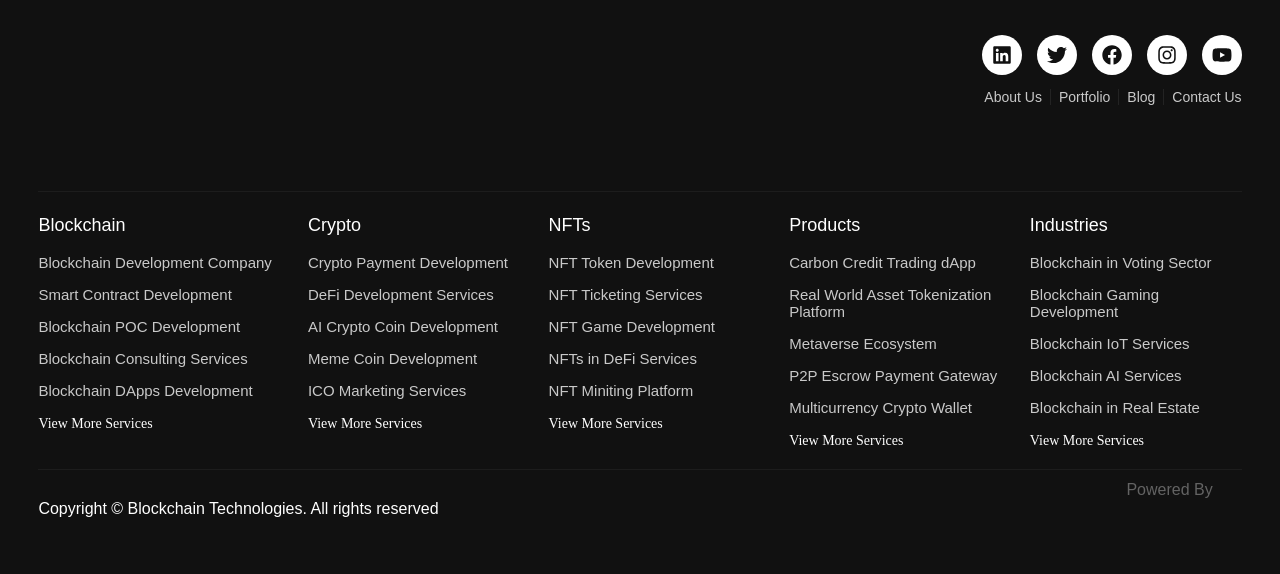Identify the bounding box of the HTML element described here: "Youtube". Provide the coordinates as four float numbers between 0 and 1: [left, top, right, bottom].

[0.939, 0.061, 0.97, 0.131]